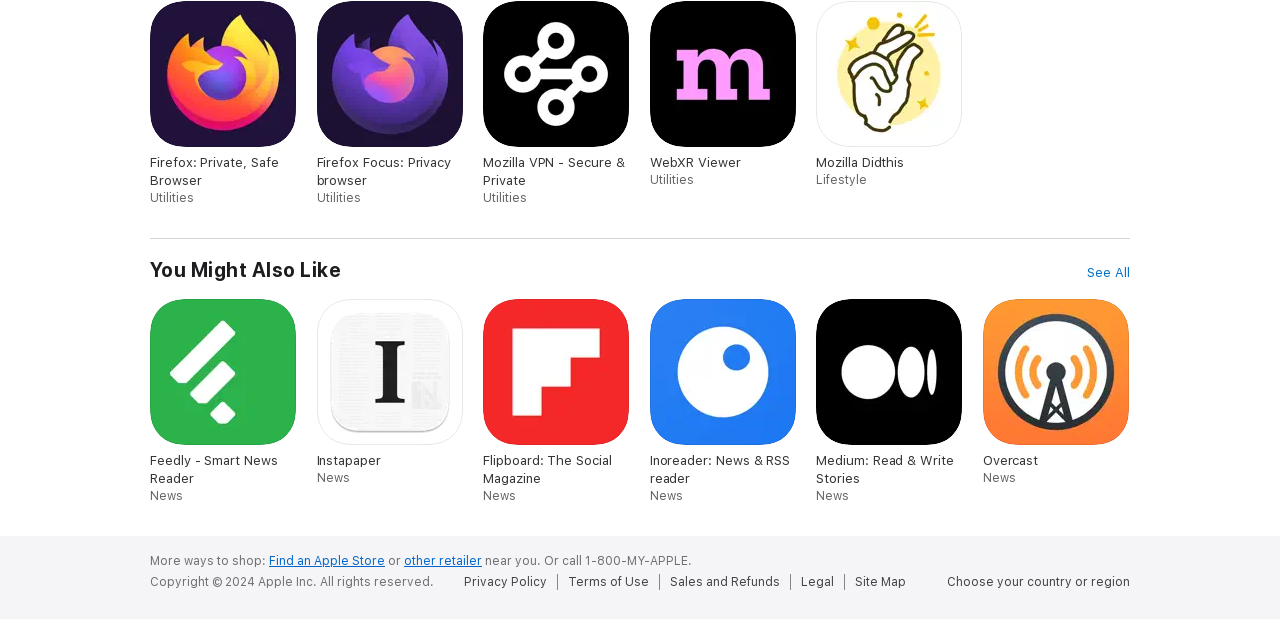Refer to the image and offer a detailed explanation in response to the question: What is the copyright year mentioned at the bottom of the webpage?

The copyright year mentioned at the bottom of the webpage is 2024, which is mentioned in the StaticText 'Copyright © 2024 Apple Inc. All rights reserved.'.